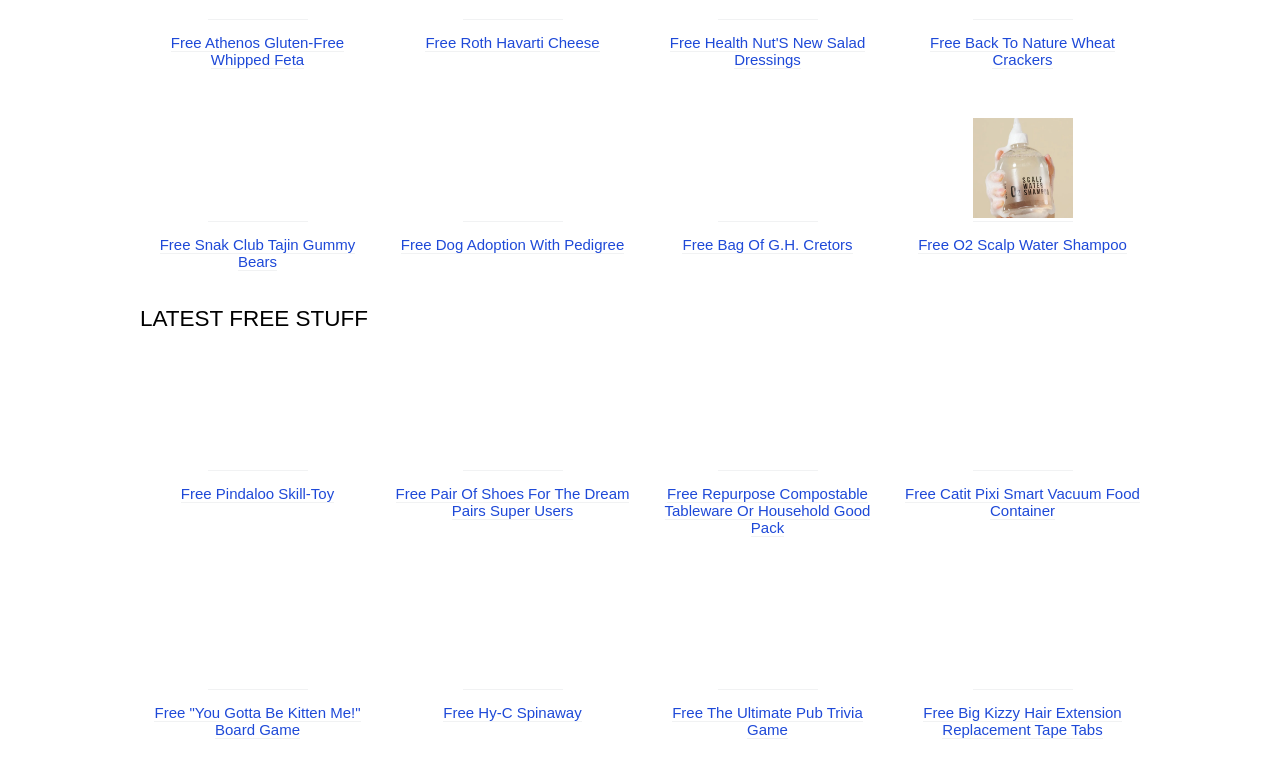What is the theme of the free item 'Free Pindaloo Skill-Toy'?
Could you answer the question with a detailed and thorough explanation?

The title 'Free Pindaloo Skill-Toy' suggests that the free item is a toy, specifically a skill-toy. The image associated with the link also appears to be a toy, which further supports this conclusion.